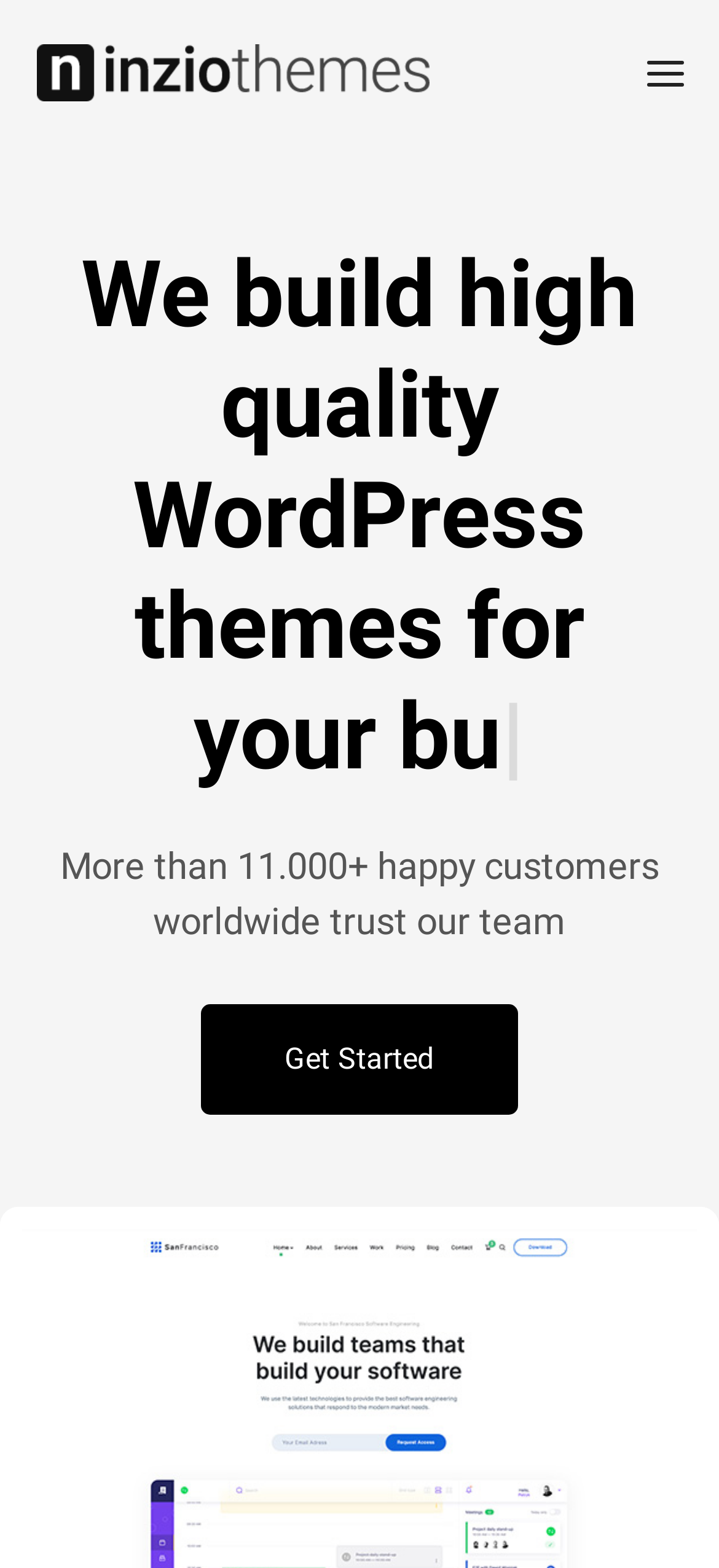Based on the image, please respond to the question with as much detail as possible:
What kind of products do they build?

The webpage mentions 'We build high quality WordPress themes for your business' which indicates that the company builds WordPress themes.